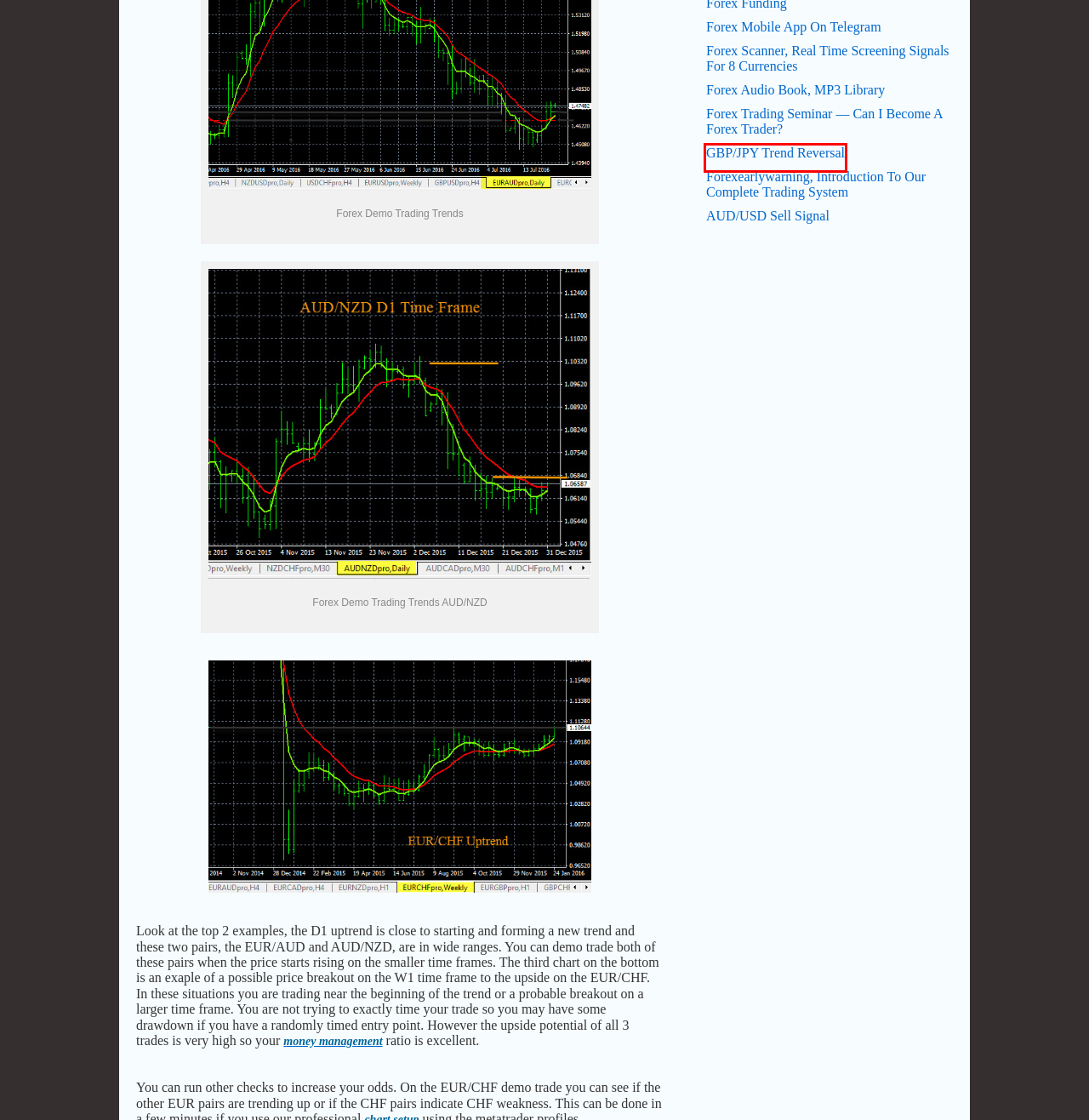Look at the screenshot of a webpage with a red bounding box and select the webpage description that best corresponds to the new page after clicking the element in the red box. Here are the options:
A. Forex Money Management: Strategies, Procedures - Forexearlywarning
B. GBP/JPY Trend Reversal
C. Can I Become A Forex Trader
D. Forex Scanner, Real Time Screening Signals For 8 Currencies
E. AUD/USD Strong Selloff Signal 9-9-2016
F. Forex Mobile App On Telegram
G. Forex Audio Book. MP3 Library
H. Forexearlywarning, Introduction To Our Complete Trading System

B